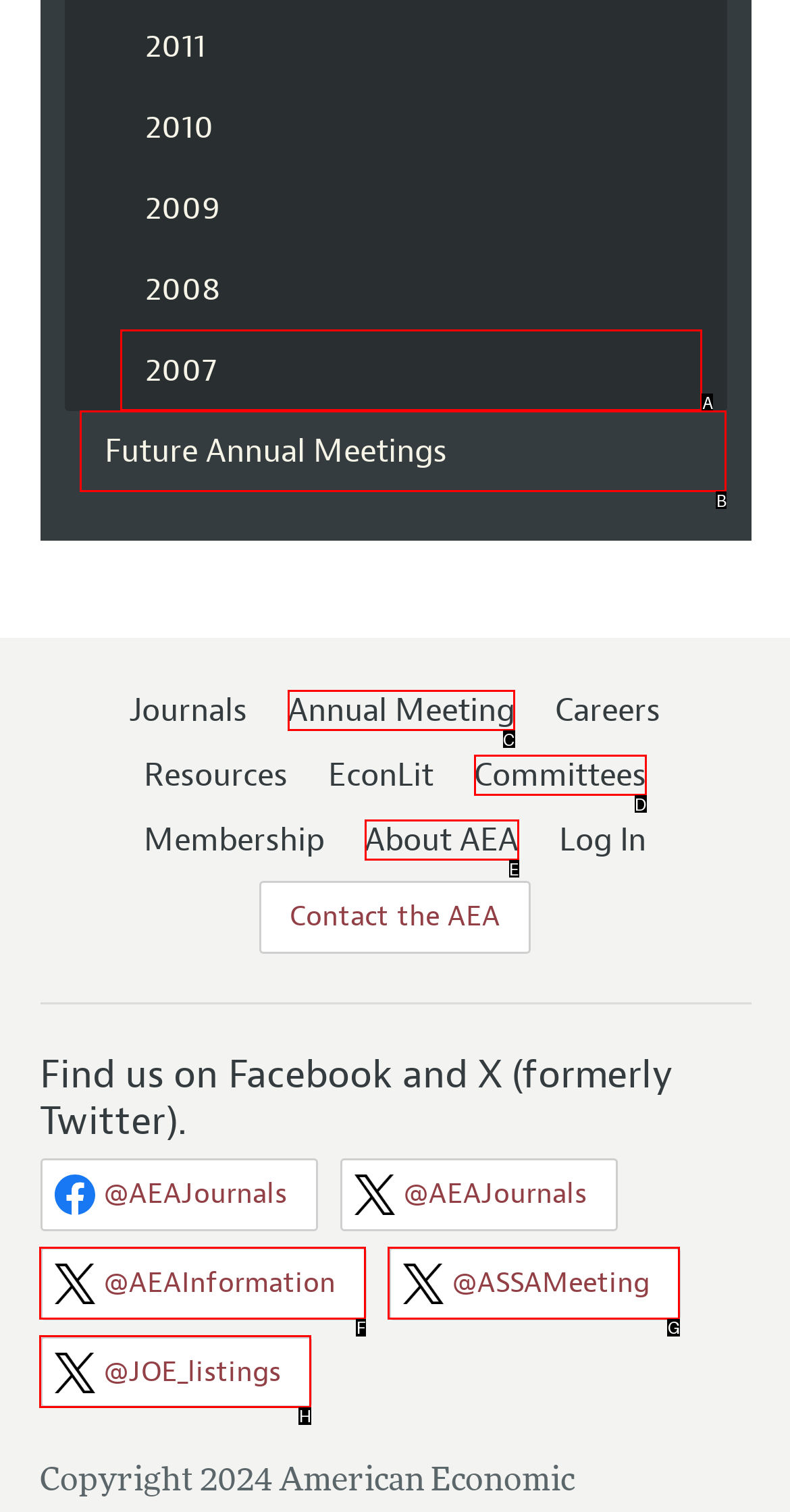Select the HTML element that best fits the description: Future Annual Meetings
Respond with the letter of the correct option from the choices given.

B